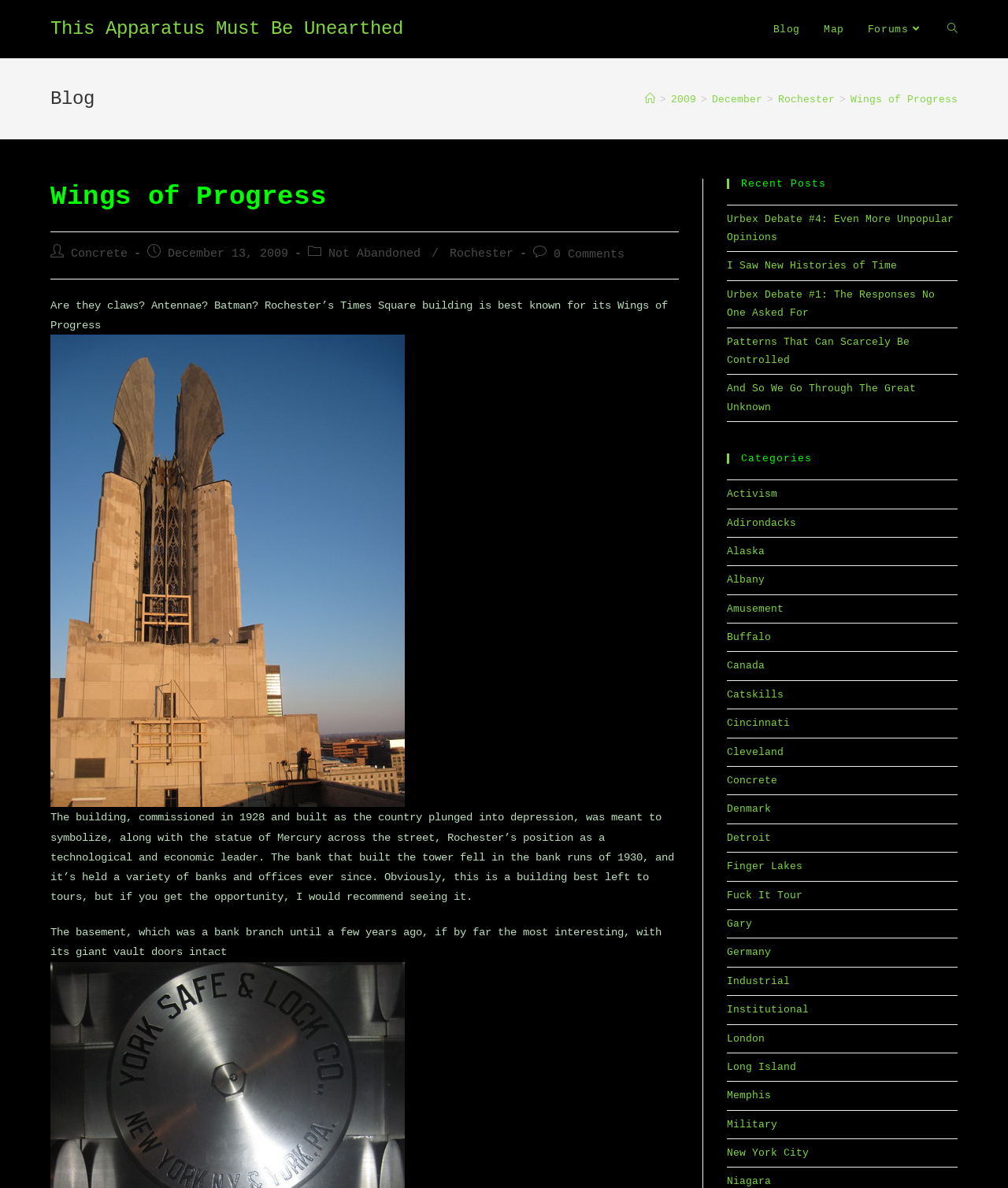Create a detailed summary of the webpage's content and design.

The webpage is about "Wings of Progress" and appears to be a blog post. At the top, there is a navigation menu with links to "Blog", "Map", "Forums", and a search toggle. Below the navigation menu, there is a header section with a heading "Blog" and a breadcrumb navigation trail showing the current page's location within the website.

The main content of the page is divided into two sections. On the left, there is a sidebar with a heading "Wings of Progress" and a series of links to categories, including "Activism", "Adirondacks", "Alaska", and many others.

On the right, there is the main article content. The article starts with a heading "Wings of Progress" and a brief introduction to the topic. Below the introduction, there is an image of the "Wings of Progress" building. The article then continues with a detailed description of the building's history and significance.

Below the article, there is a section with a heading "Recent Posts" that lists several links to other blog posts, including "Urbex Debate #4: Even More Unpopular Opinions" and "Patterns That Can Scarcely Be Controlled".